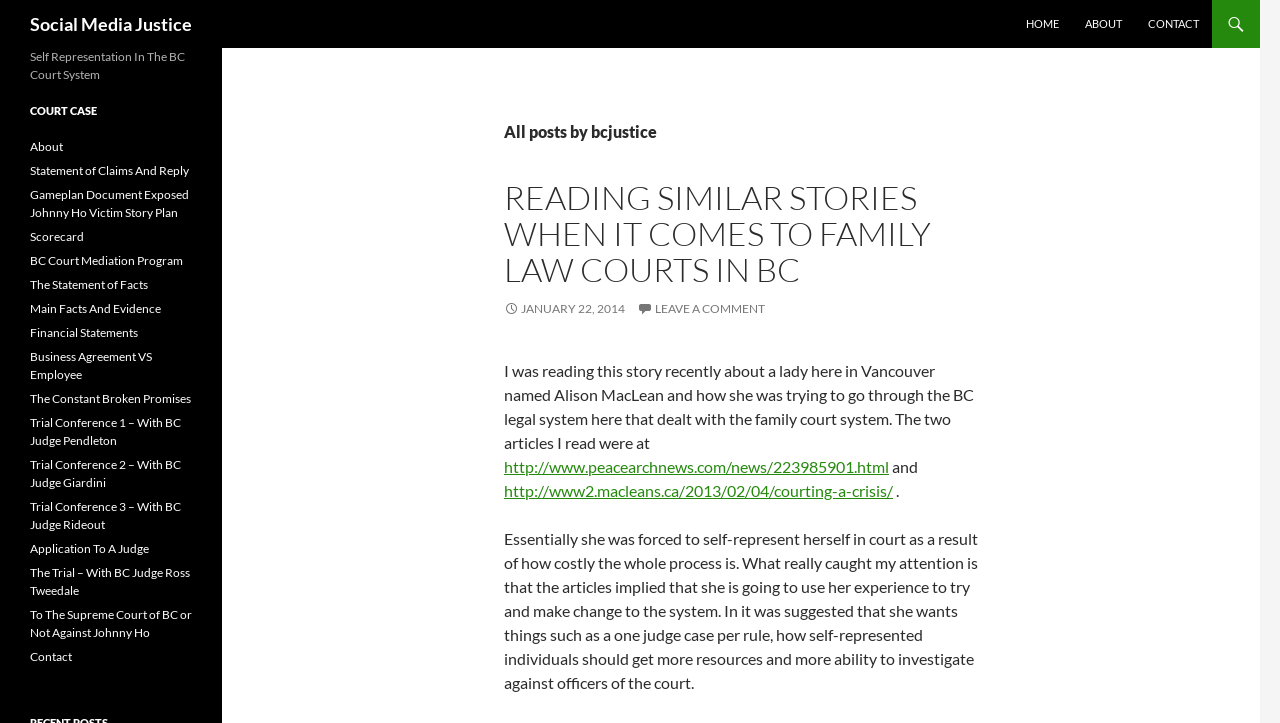Find the bounding box coordinates of the clickable area that will achieve the following instruction: "Read the article about family law courts in BC".

[0.394, 0.249, 0.764, 0.398]